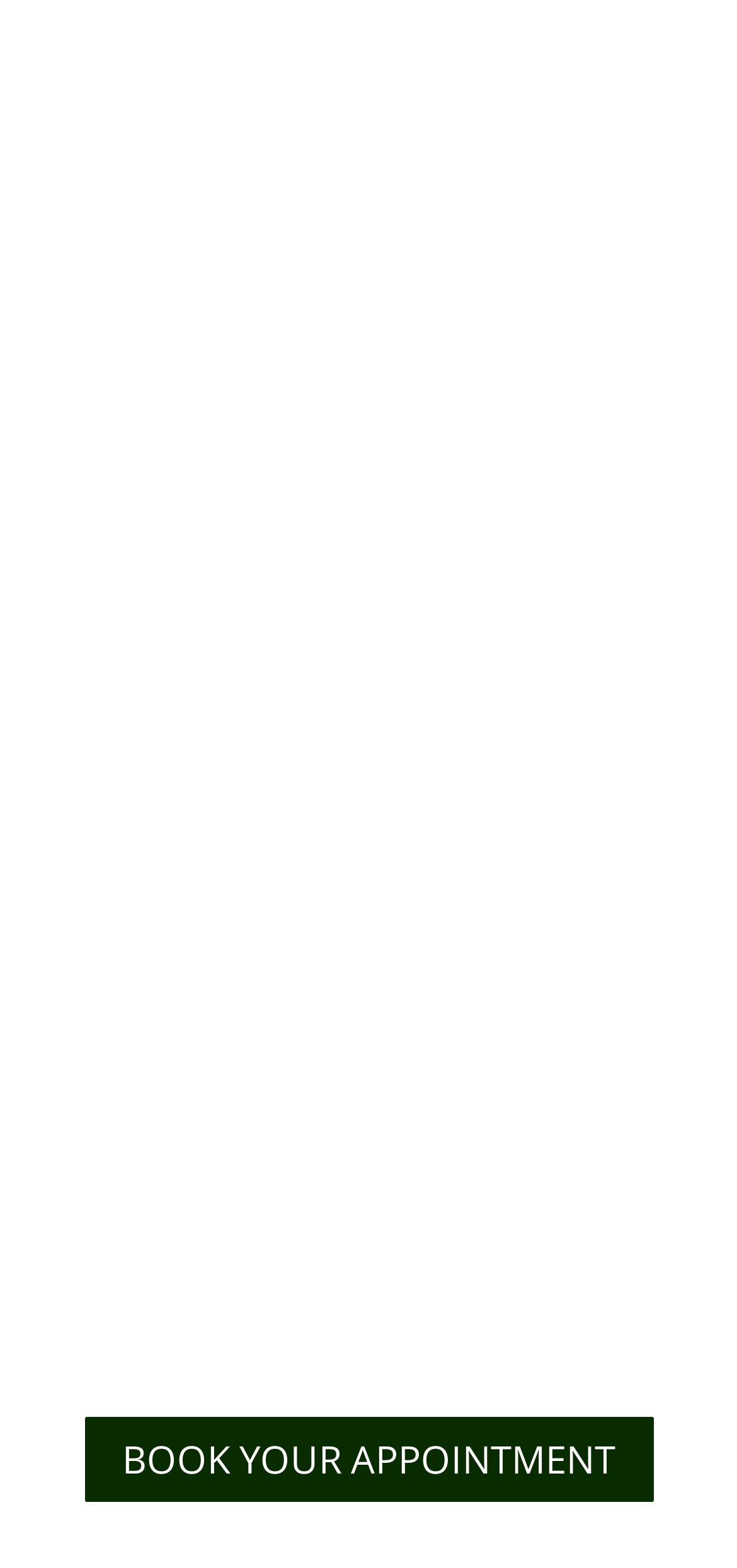What is the last treatment category listed?
Look at the image and construct a detailed response to the question.

I looked at the last heading on the webpage and found that it is WAXING.